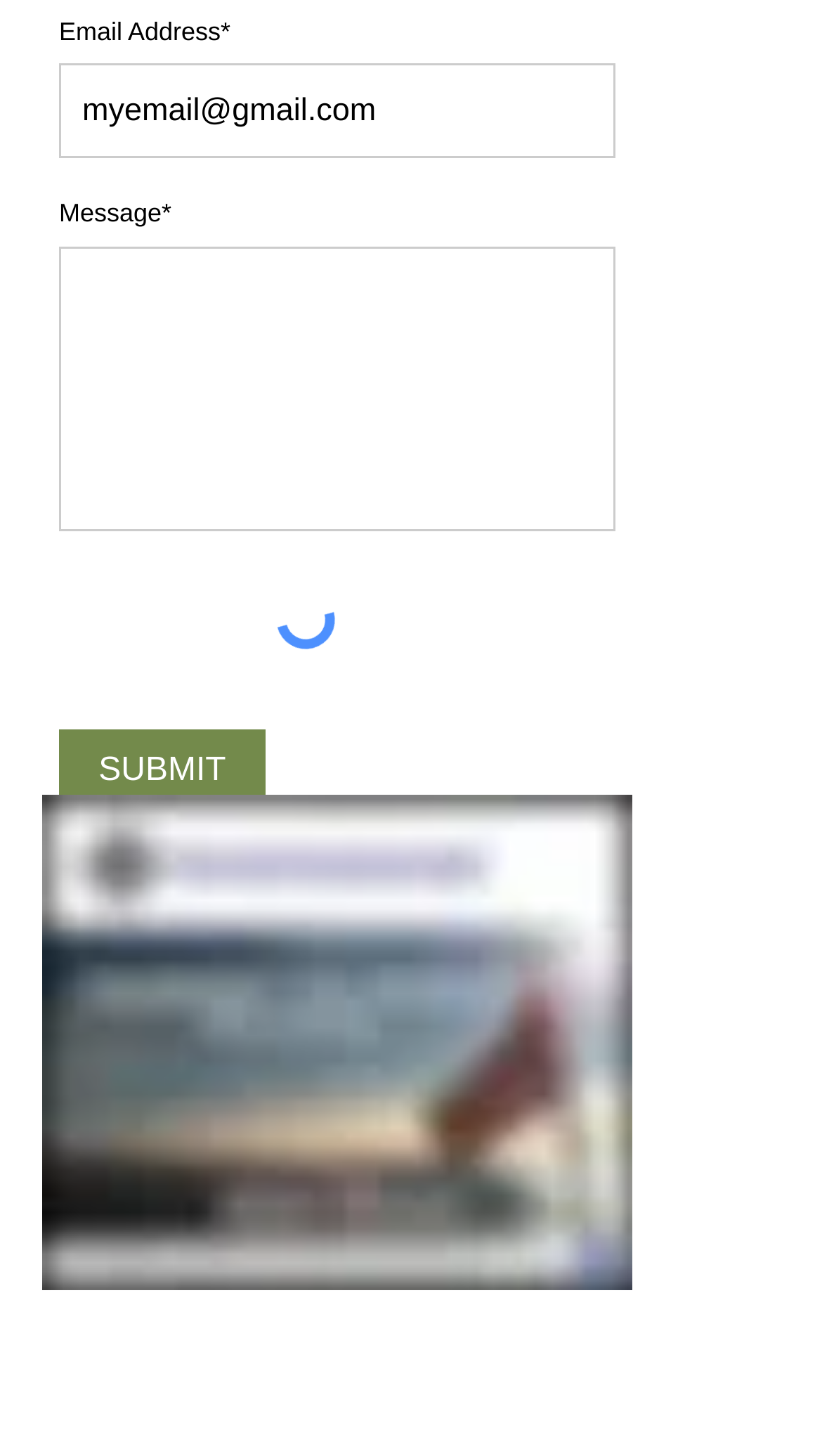Using the description: "0 Comment(s)", determine the UI element's bounding box coordinates. Ensure the coordinates are in the format of four float numbers between 0 and 1, i.e., [left, top, right, bottom].

None